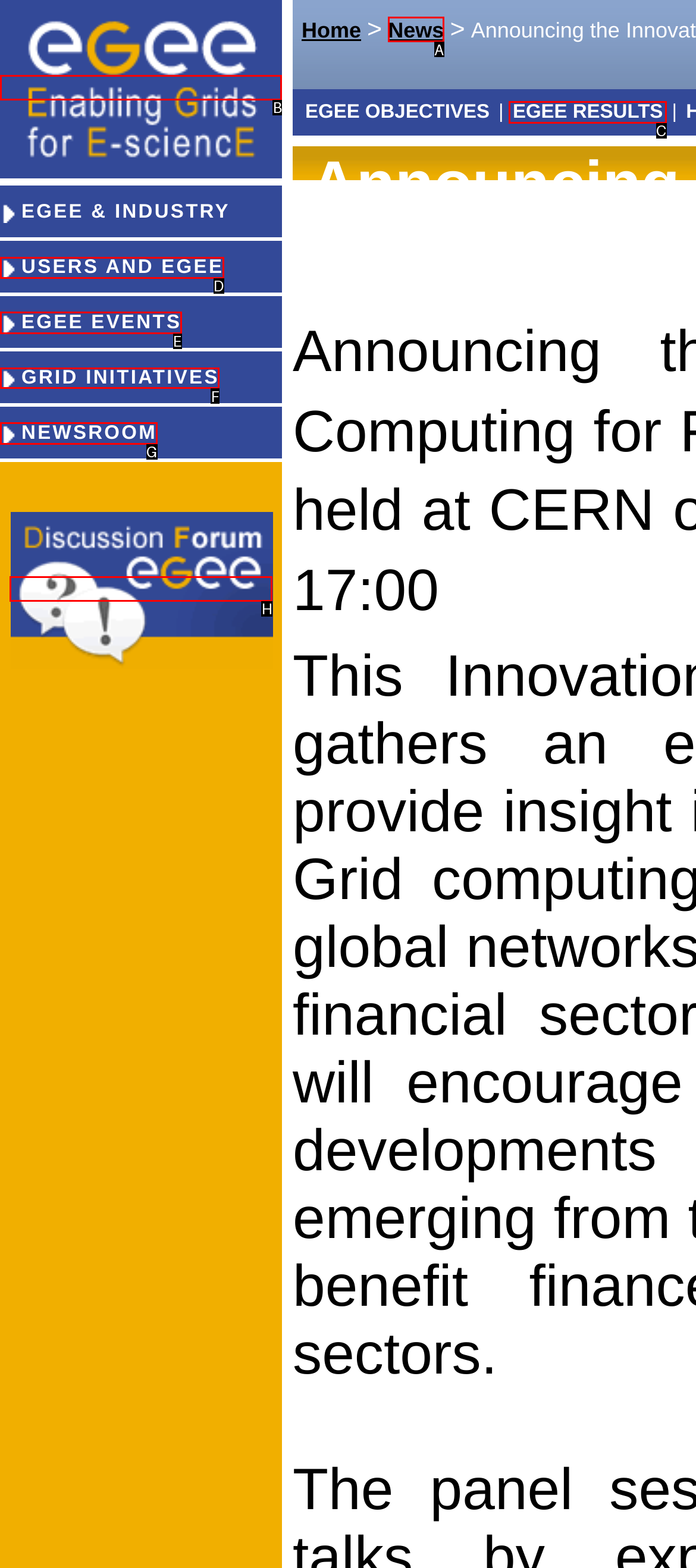From the given choices, indicate the option that best matches: parent_node: EGEE & INDUSTRY
State the letter of the chosen option directly.

B